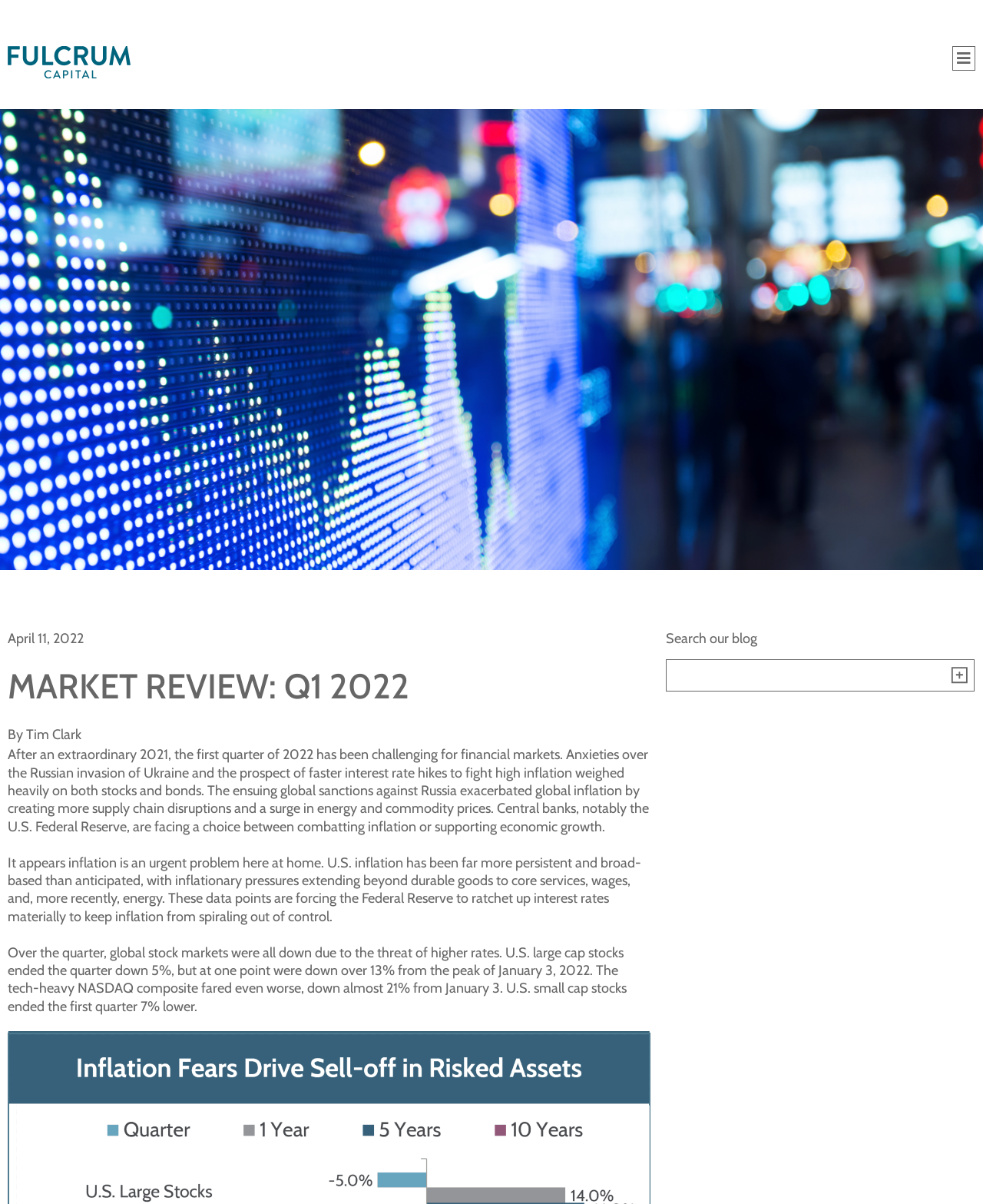Find the bounding box coordinates for the element described here: "alt="Fulcrum Capital Logo" title="ful_logo"".

[0.008, 0.038, 0.133, 0.065]